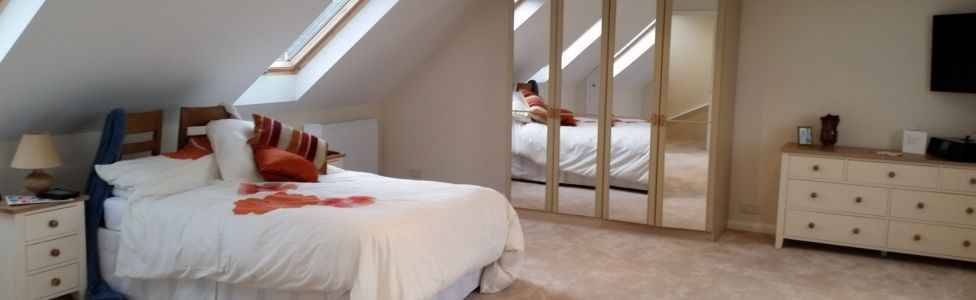What is the purpose of the skylights in the room?
Based on the image, give a one-word or short phrase answer.

To allow natural light